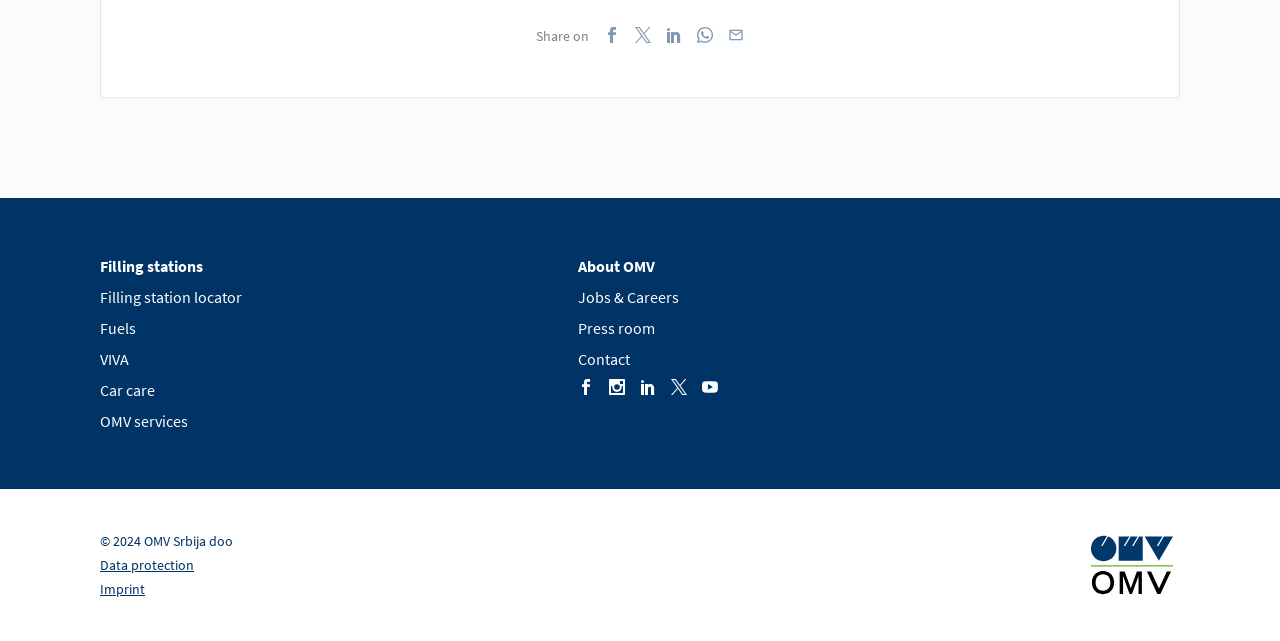Provide the bounding box coordinates of the UI element this sentence describes: "Fuels".

[0.078, 0.496, 0.106, 0.527]